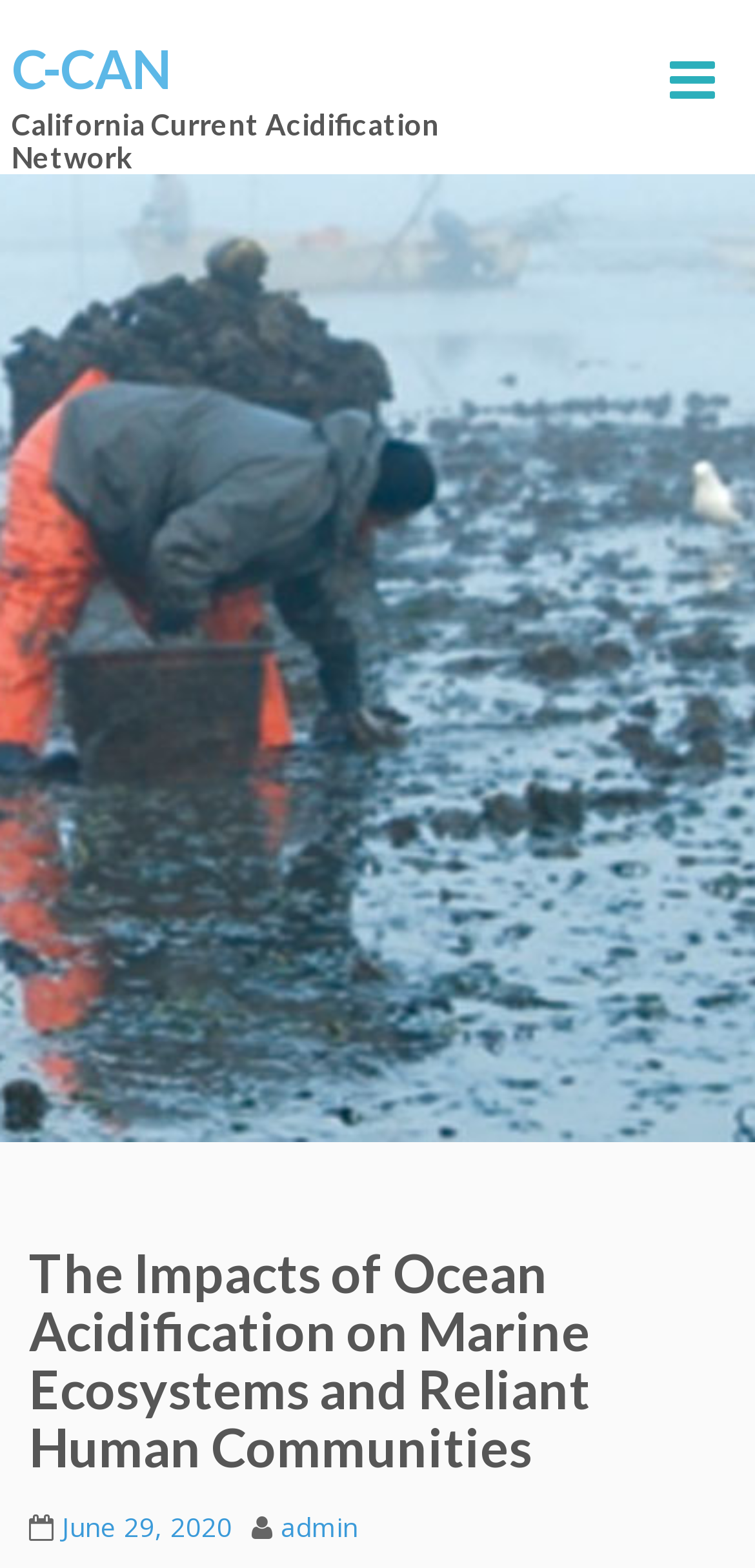Analyze the image and provide a detailed answer to the question: What is the name of the network?

By looking at the webpage, I can see a heading that says 'California Current Acidification Network', which is likely the name of the network.